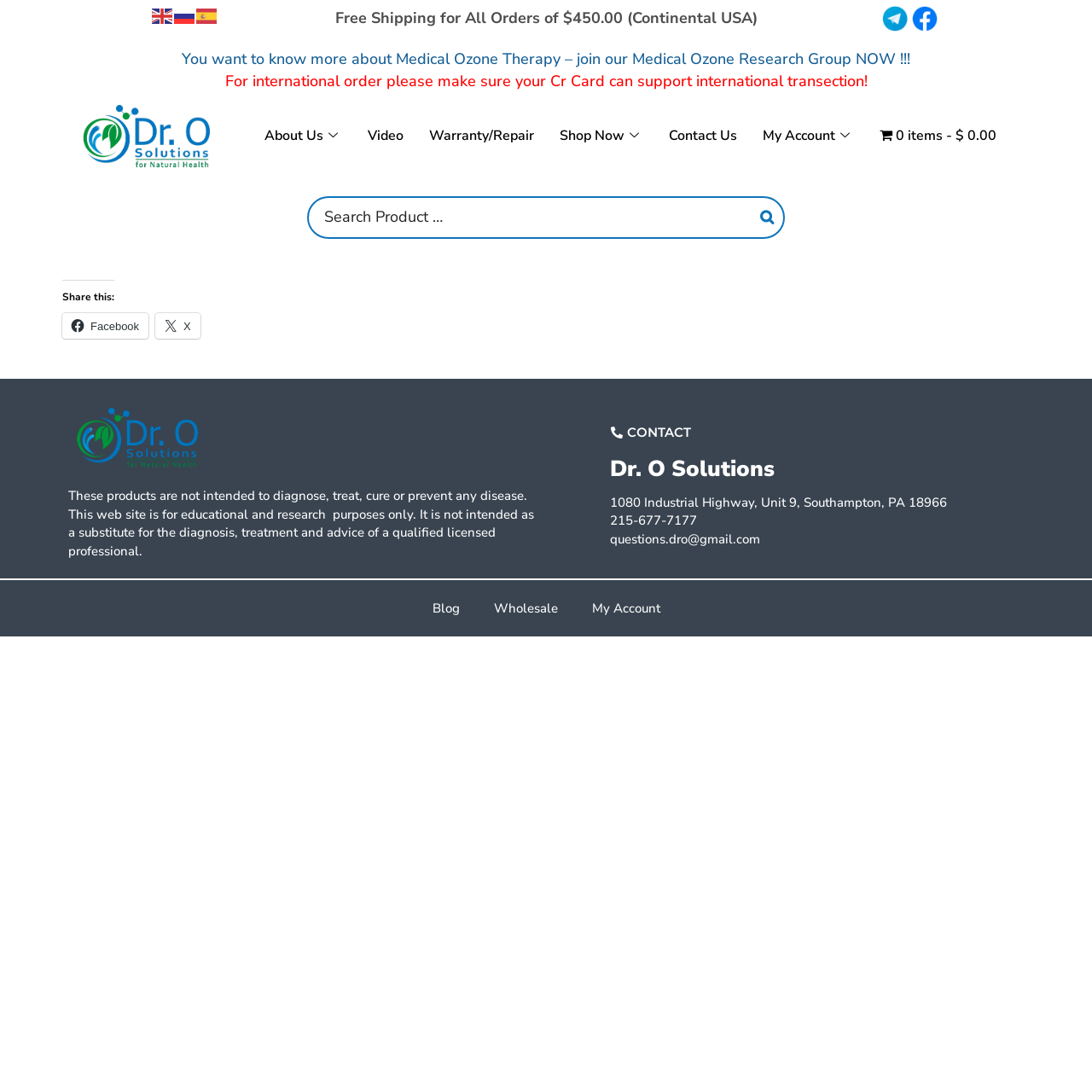Identify the bounding box coordinates of the section to be clicked to complete the task described by the following instruction: "Contact Dr. O Solutions". The coordinates should be four float numbers between 0 and 1, formatted as [left, top, right, bottom].

[0.559, 0.452, 0.867, 0.468]